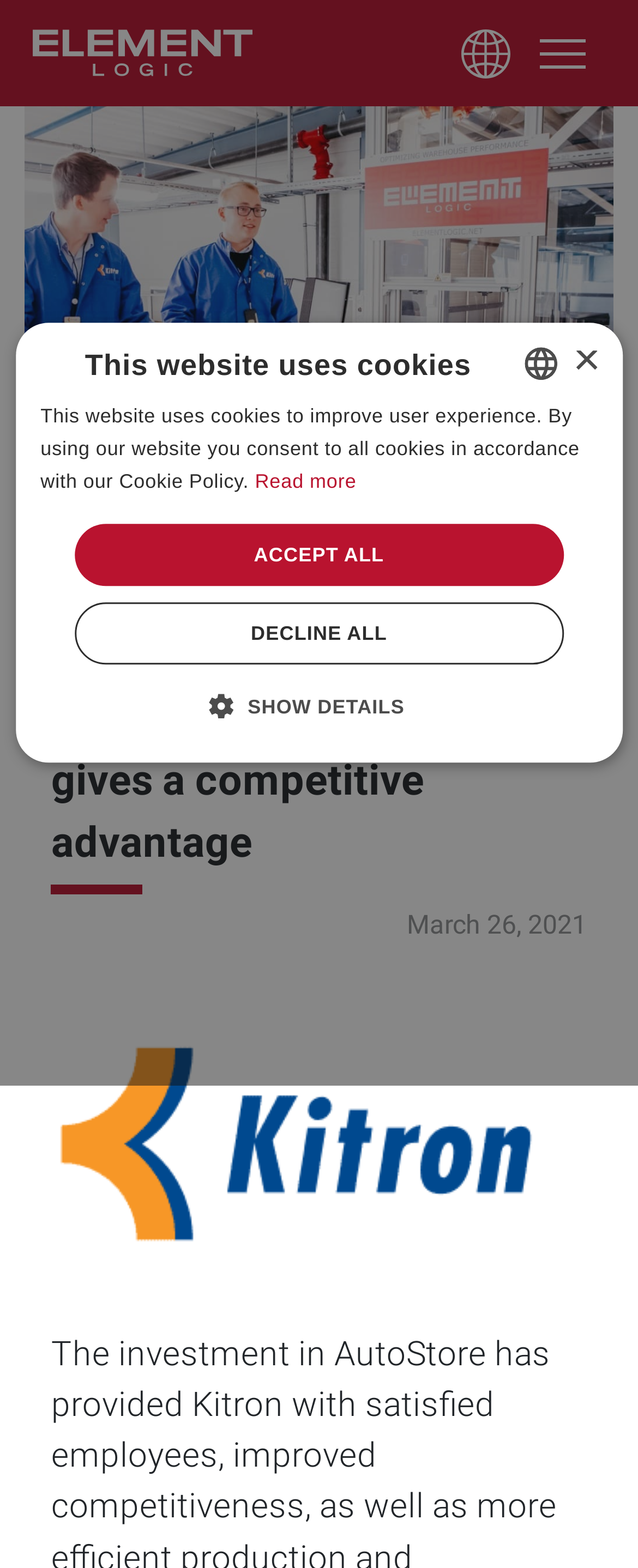What is the title of the webpage?
Examine the screenshot and reply with a single word or phrase.

Automation in production gives a competitive advantage